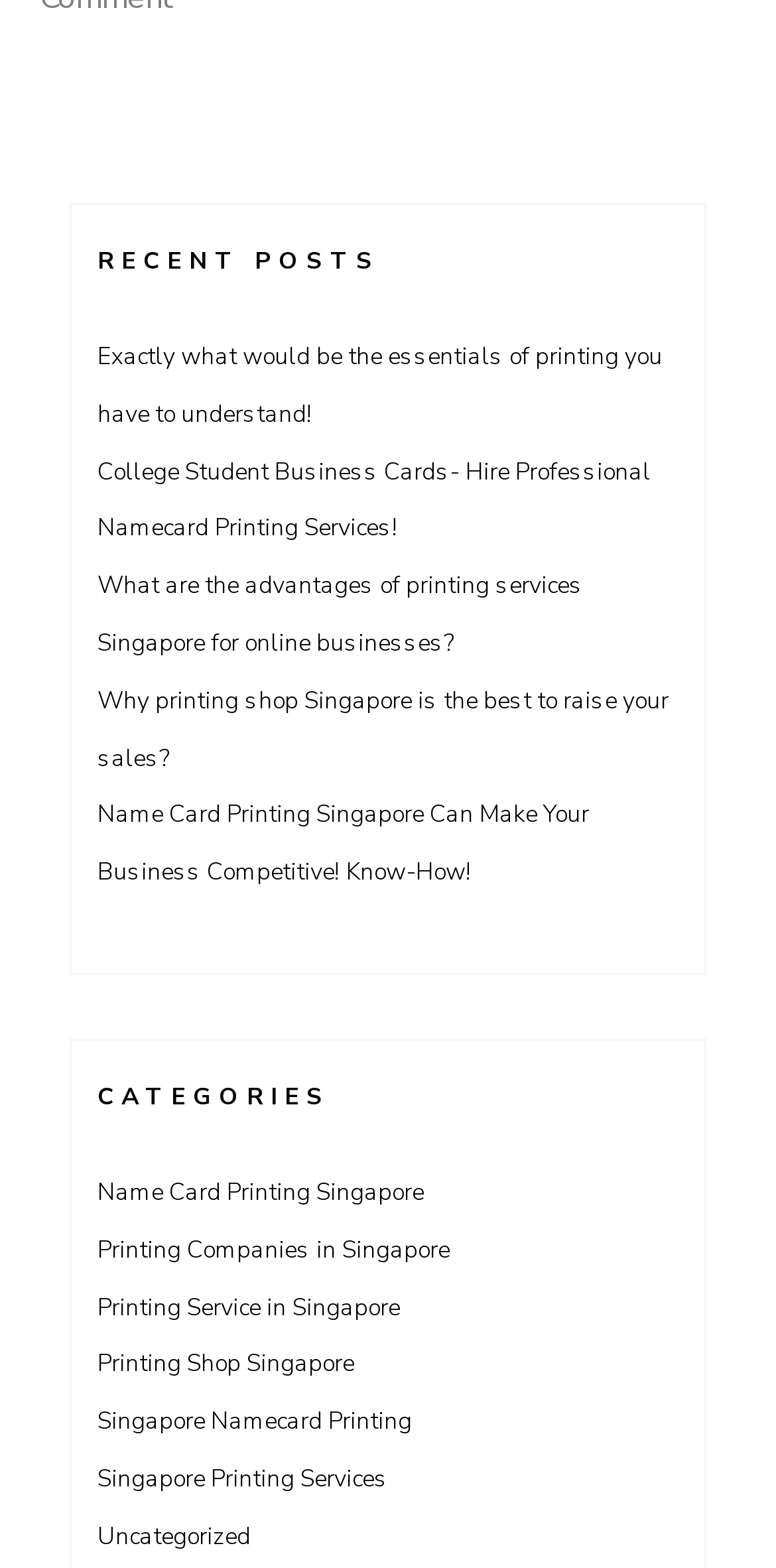Provide the bounding box coordinates of the UI element this sentence describes: "Uncategorized".

[0.126, 0.969, 0.323, 0.989]